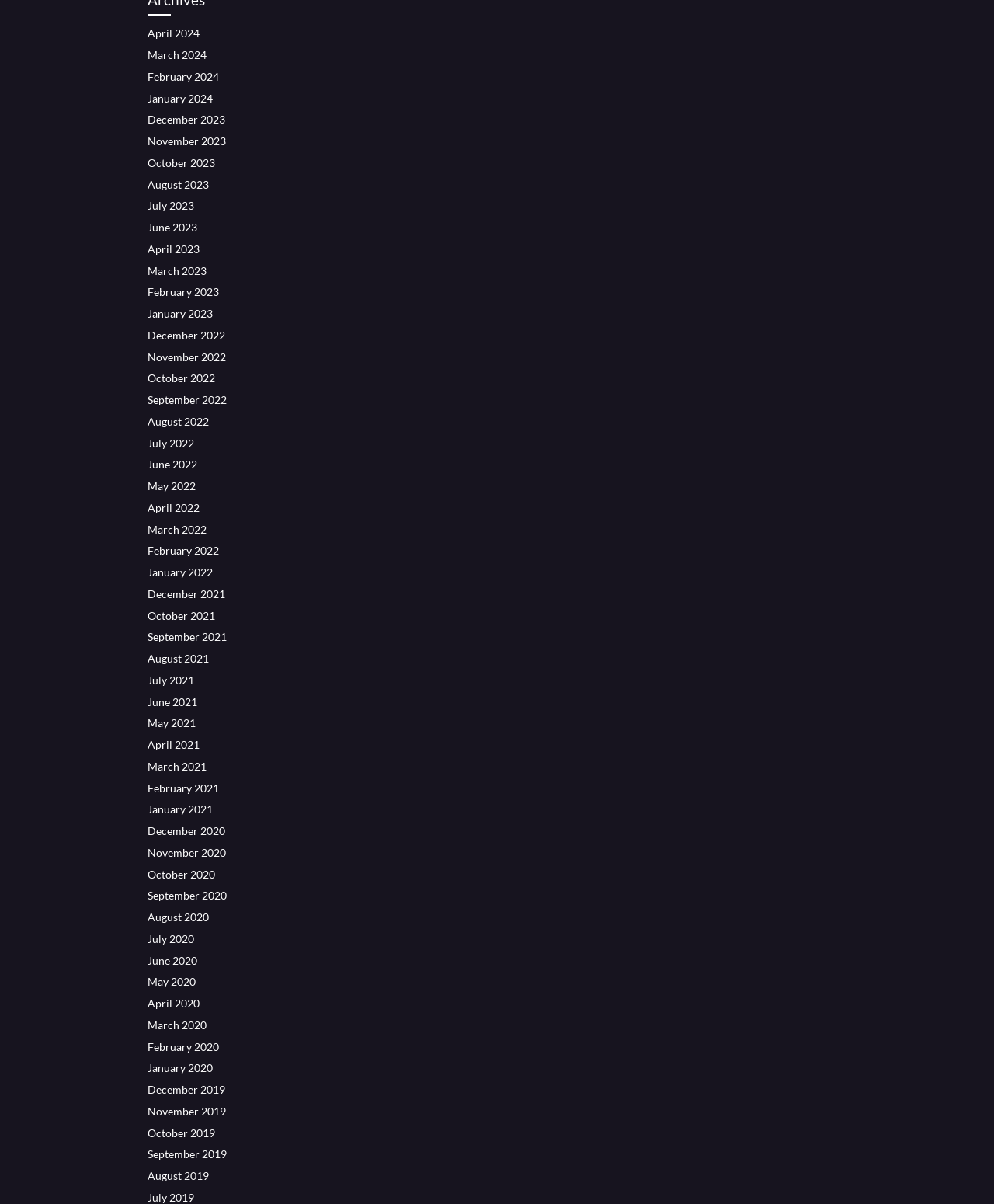Find the bounding box coordinates for the area that should be clicked to accomplish the instruction: "View September 2020".

[0.148, 0.738, 0.228, 0.749]